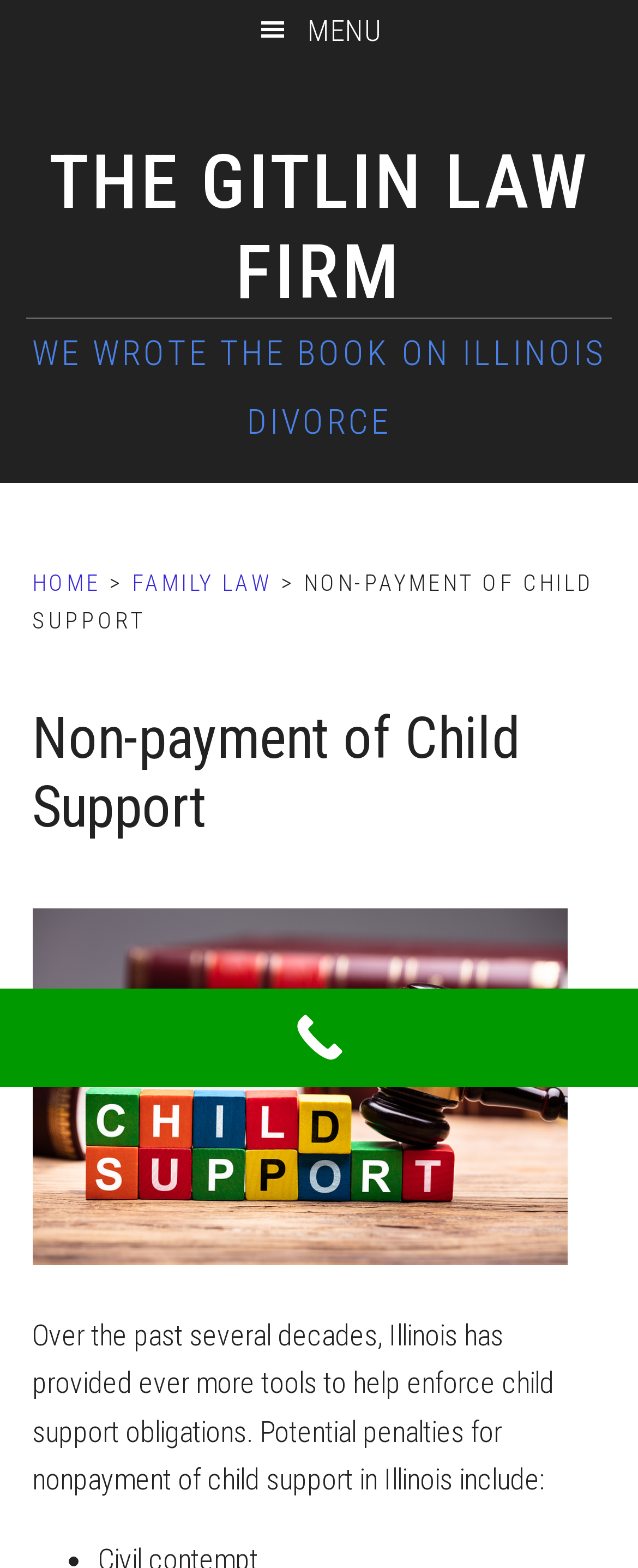Utilize the details in the image to give a detailed response to the question: What is the purpose of the 'Call Now Button'?

The 'Call Now Button' is likely a call-to-action button that allows users to call the law firm directly, as indicated by the image and link with the text 'Call Now Button'.